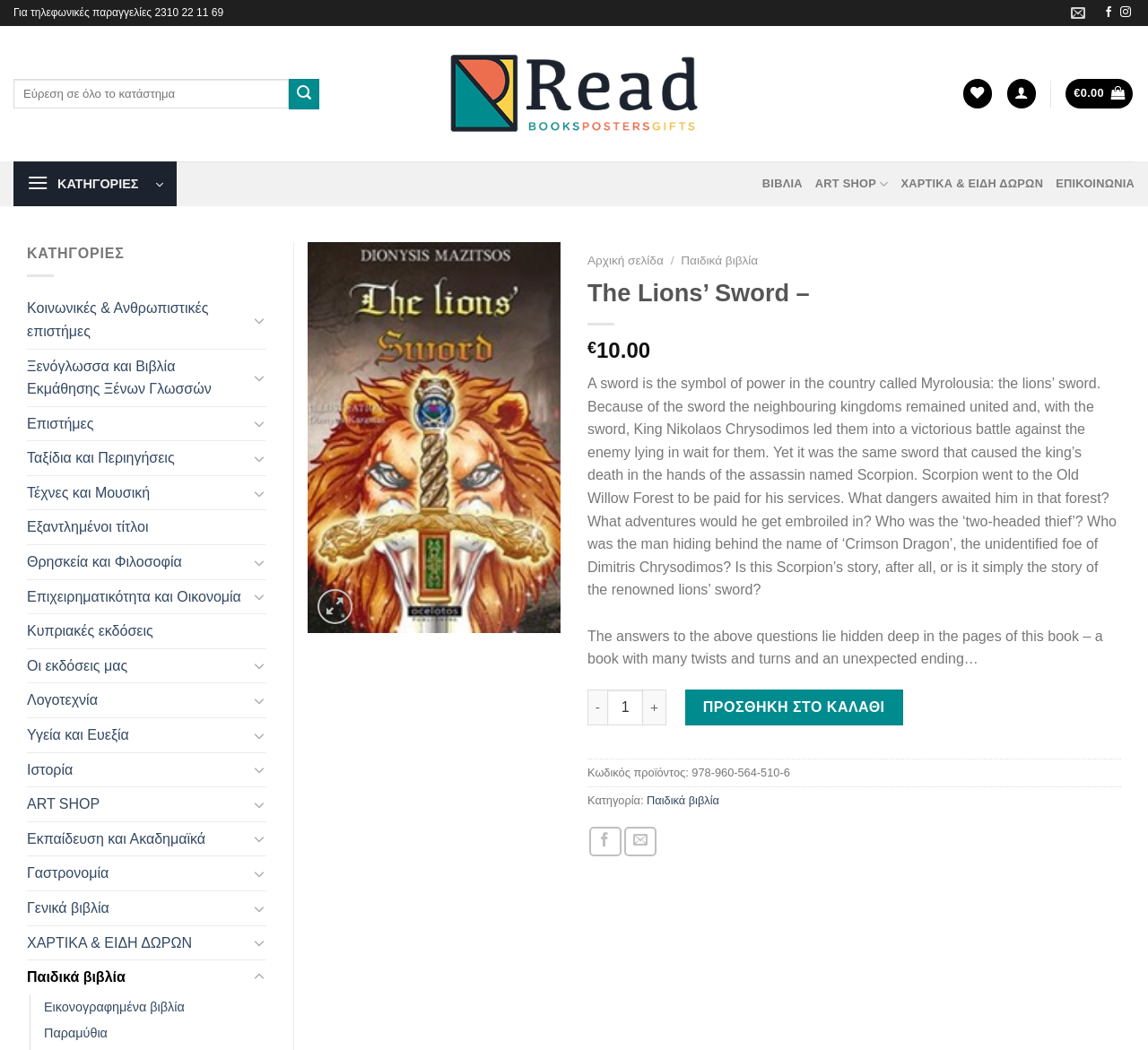Please determine the main heading text of this webpage.

The Lions’ Sword –